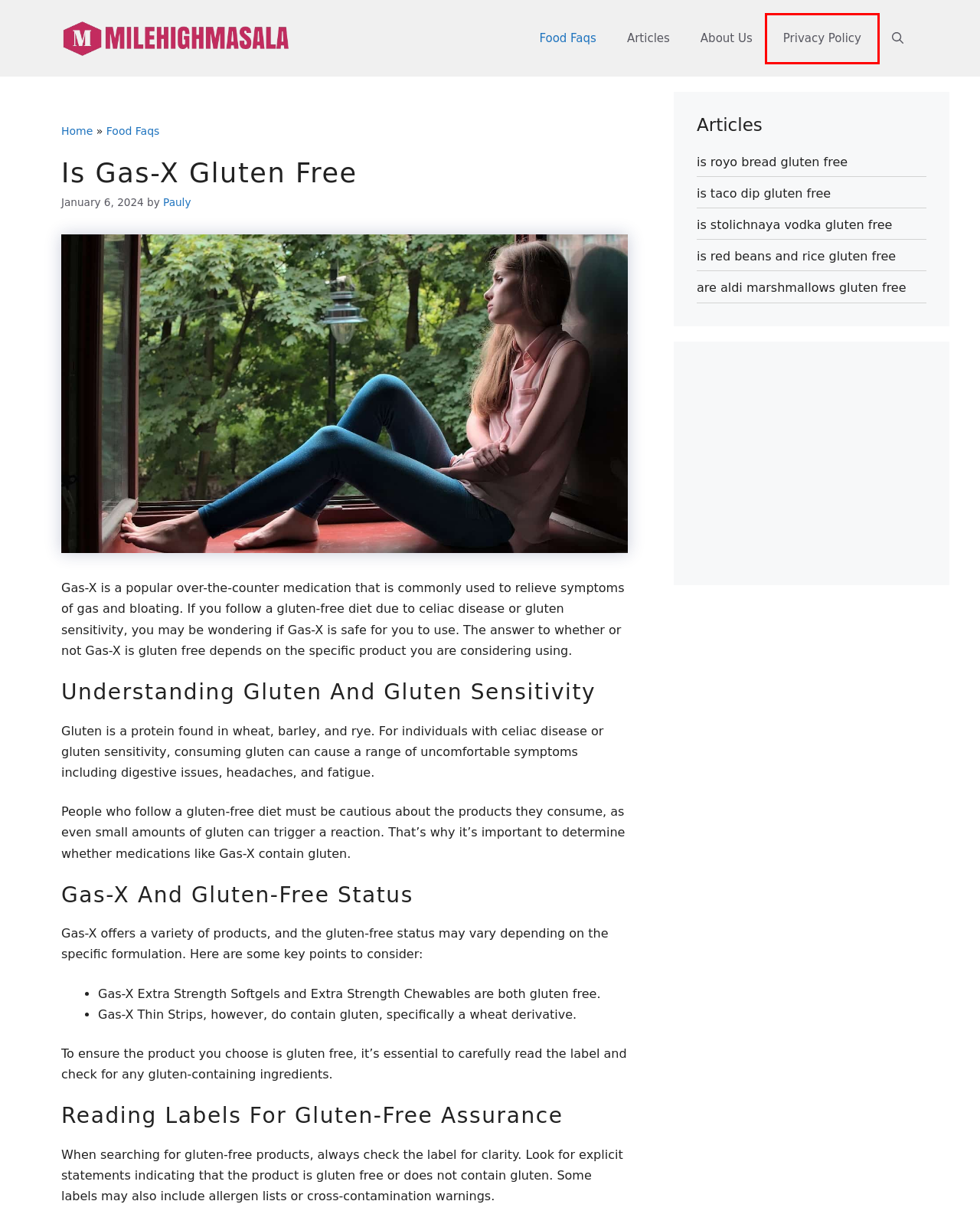Review the screenshot of a webpage which includes a red bounding box around an element. Select the description that best fits the new webpage once the element in the bounding box is clicked. Here are the candidates:
A. is stolichnaya vodka gluten free - milehighmasala
B. are aldi marshmallows gluten free - milehighmasala
C. Articles - milehighmasala
D. is red beans and rice gluten free - milehighmasala
E. milehighmasala
F. Privacy Policy - milehighmasala
G. is taco dip gluten free - milehighmasala
H. Food Faqs - milehighmasala

F